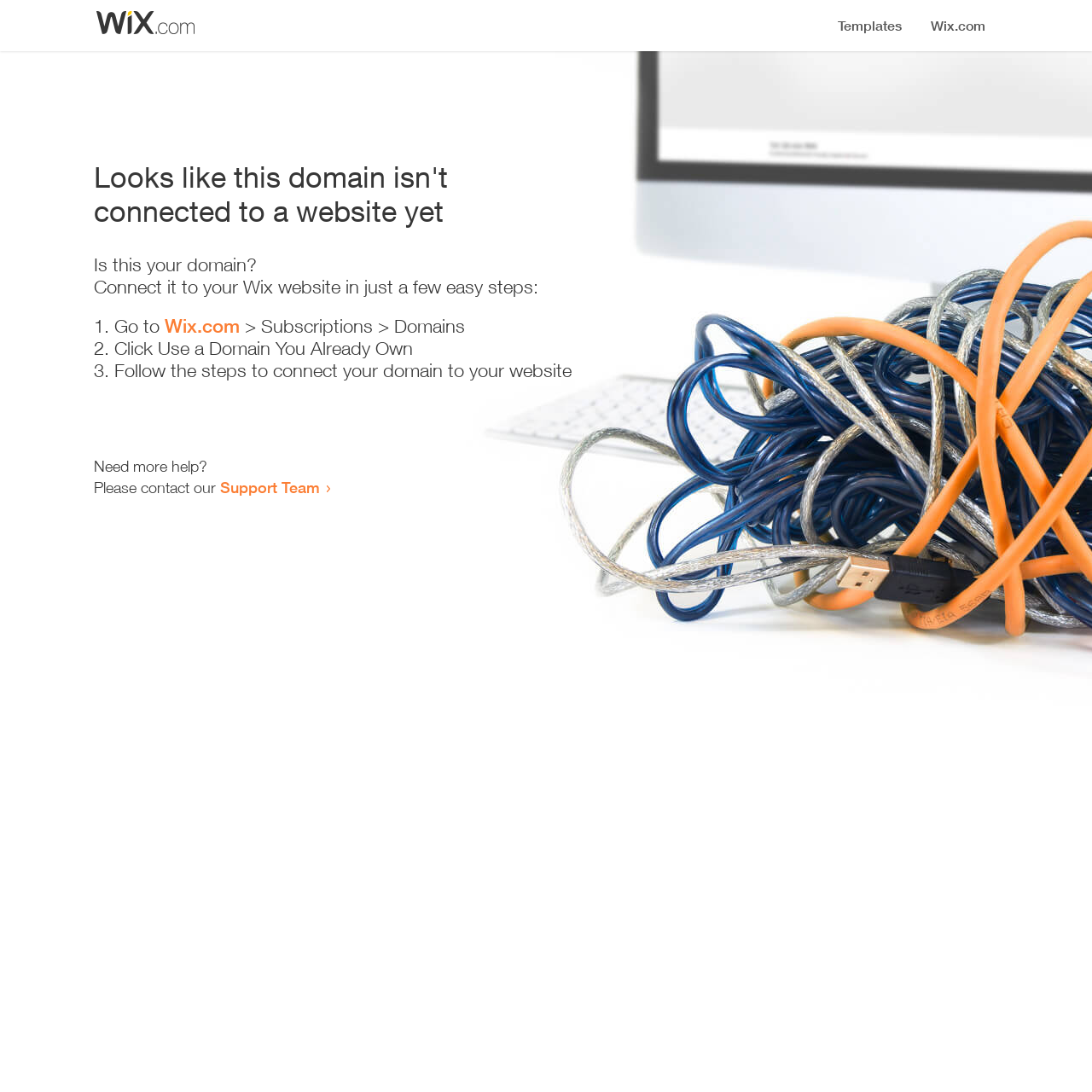Provide the bounding box coordinates of the HTML element described as: "Wix.com". The bounding box coordinates should be four float numbers between 0 and 1, i.e., [left, top, right, bottom].

[0.151, 0.288, 0.22, 0.309]